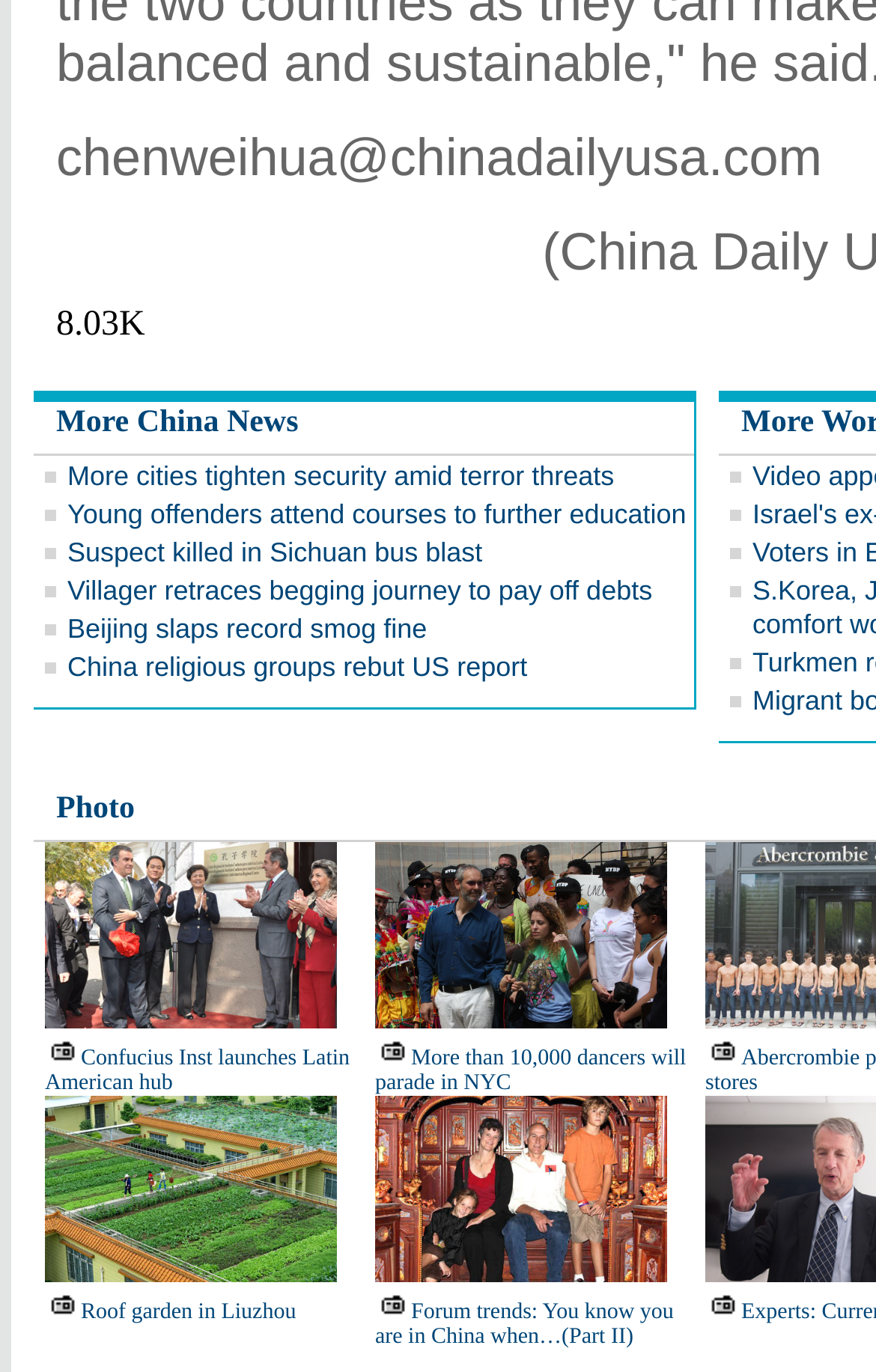Please locate the bounding box coordinates of the element's region that needs to be clicked to follow the instruction: "Read the Healing article". The bounding box coordinates should be provided as four float numbers between 0 and 1, i.e., [left, top, right, bottom].

None